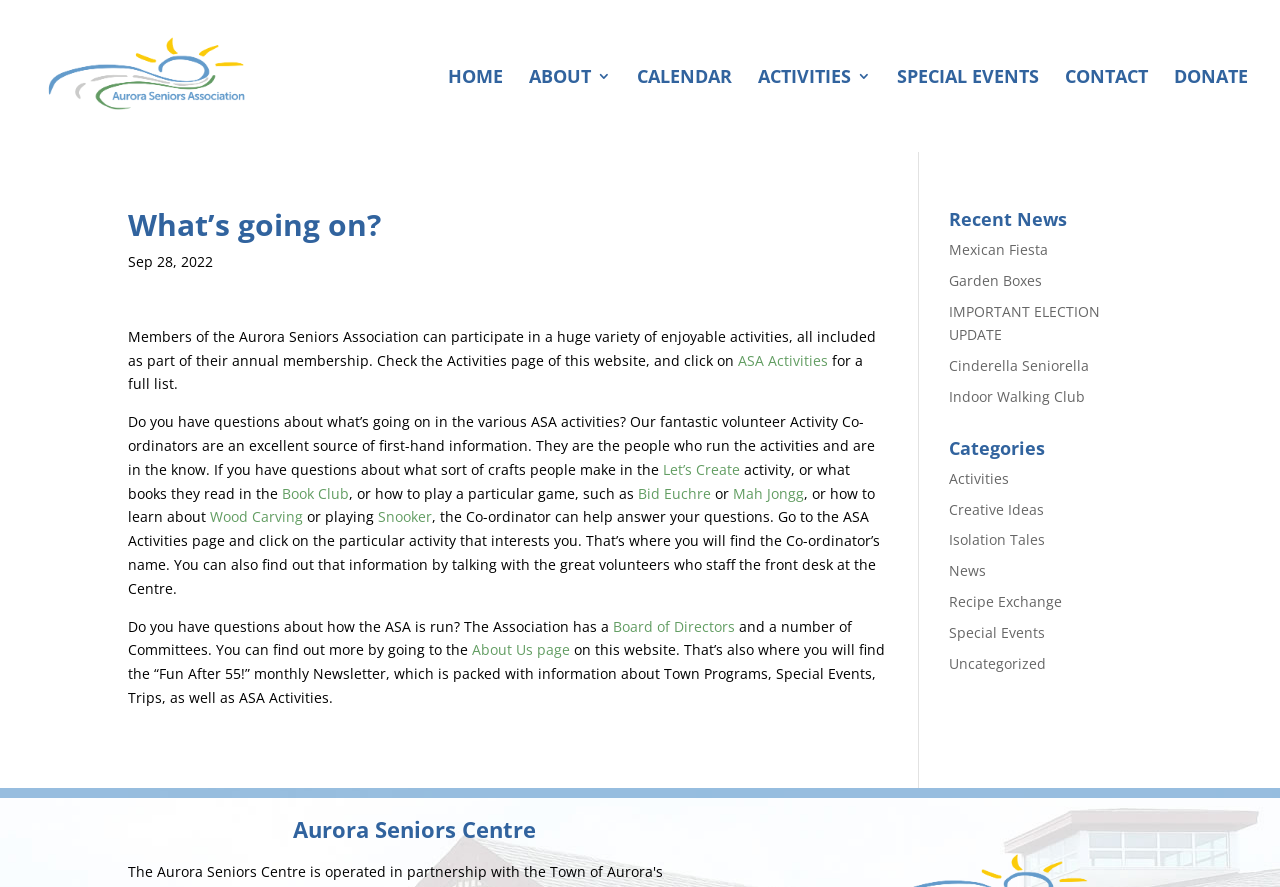Could you indicate the bounding box coordinates of the region to click in order to complete this instruction: "Click on the 'HOME' link".

[0.35, 0.078, 0.393, 0.171]